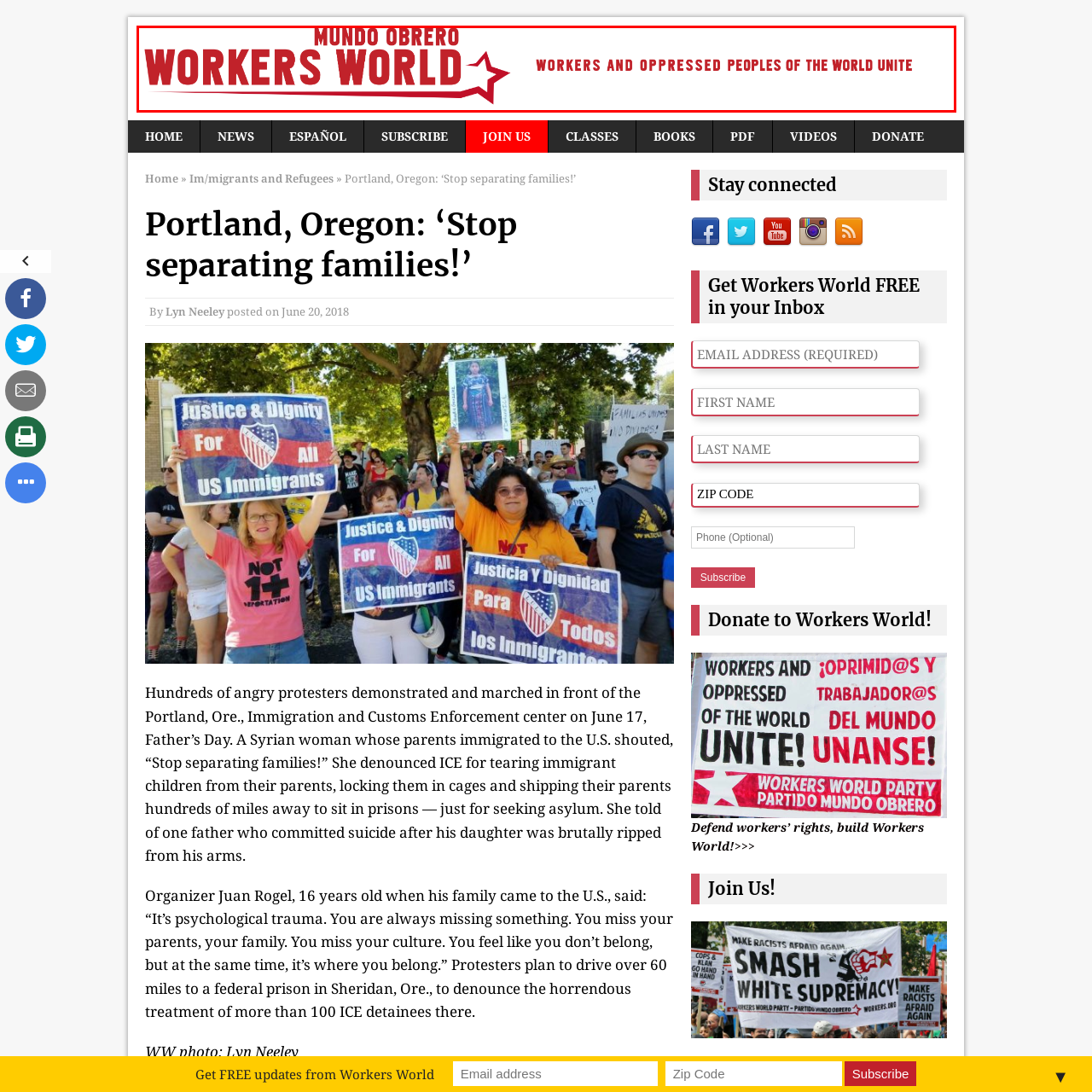Offer a comprehensive description of the image enclosed by the red box.

The image features a prominent logo of "Workers World," presented in bold, red text. The words are displayed in an impactful style, with "MUNDO OBRERO" above "WORKERS WORLD," emphasizing the organization's dedication to advocating for workers and oppressed peoples globally. A red star, a common symbol of solidarity and labor movements, is included in the design, reinforcing the message of unity among workers. The motto "WORKERS AND OPPRESSED PEOPLES OF THE WORLD UNITE" completes the logo, capturing the essence of the movement's call for collective action and solidarity. This graphic serves as a powerful representation of the organization's mission to support social justice and labor rights.